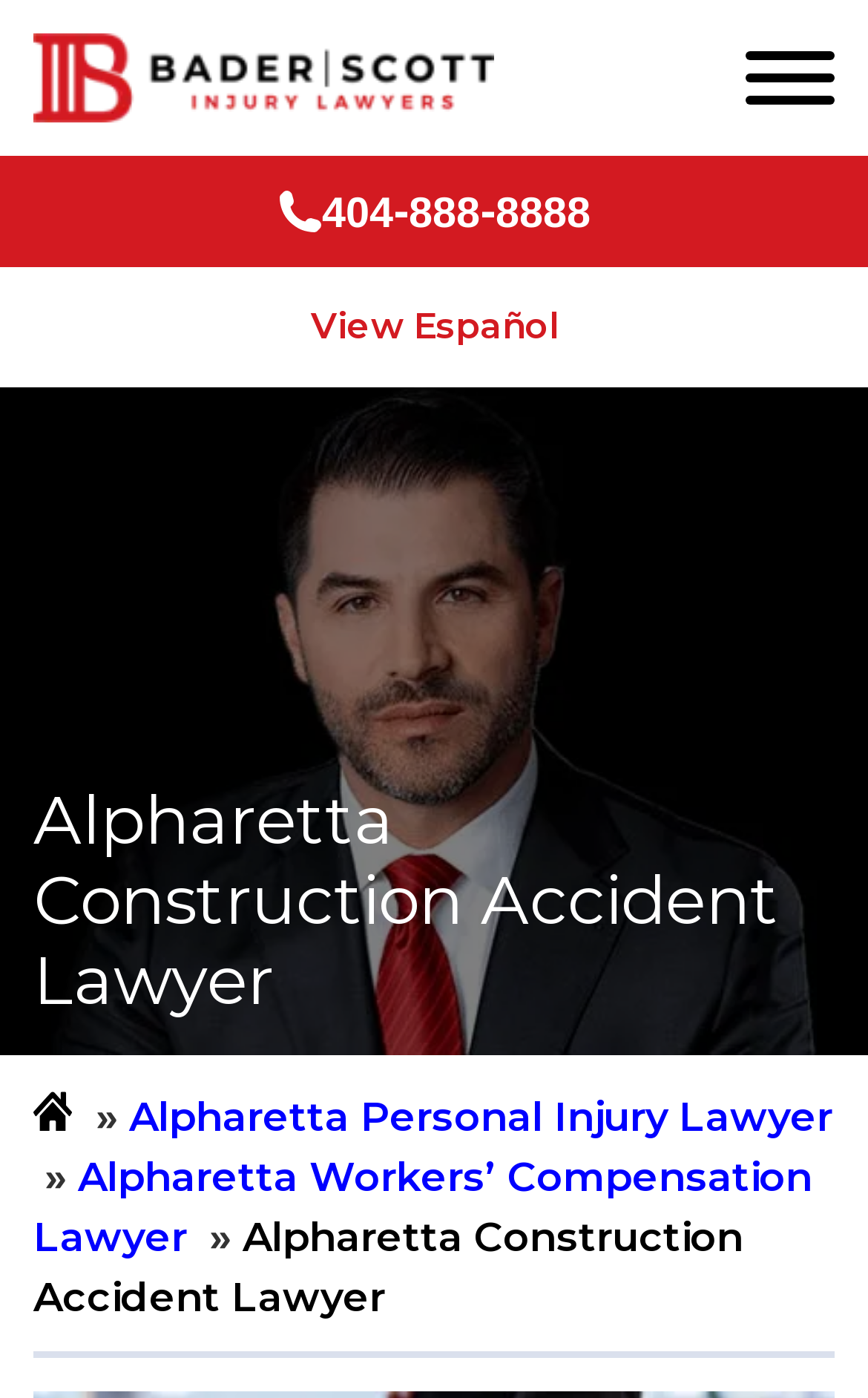What is the name of the law firm?
Please use the visual content to give a single word or phrase answer.

Bader Scott Injury Lawyers